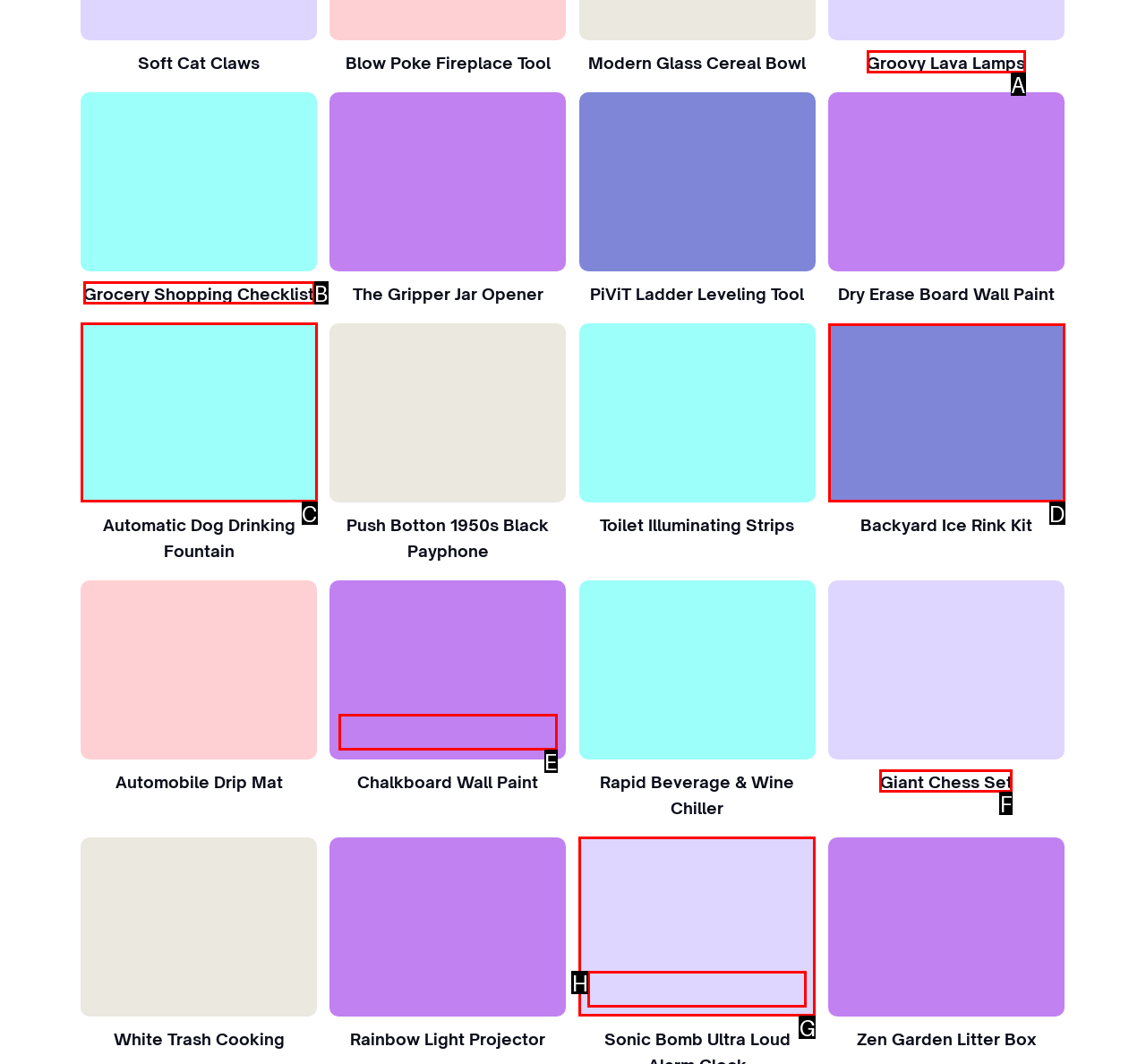Determine the letter of the UI element that you need to click to perform the task: Explore 'Backyard Ice Rink Kit'.
Provide your answer with the appropriate option's letter.

D